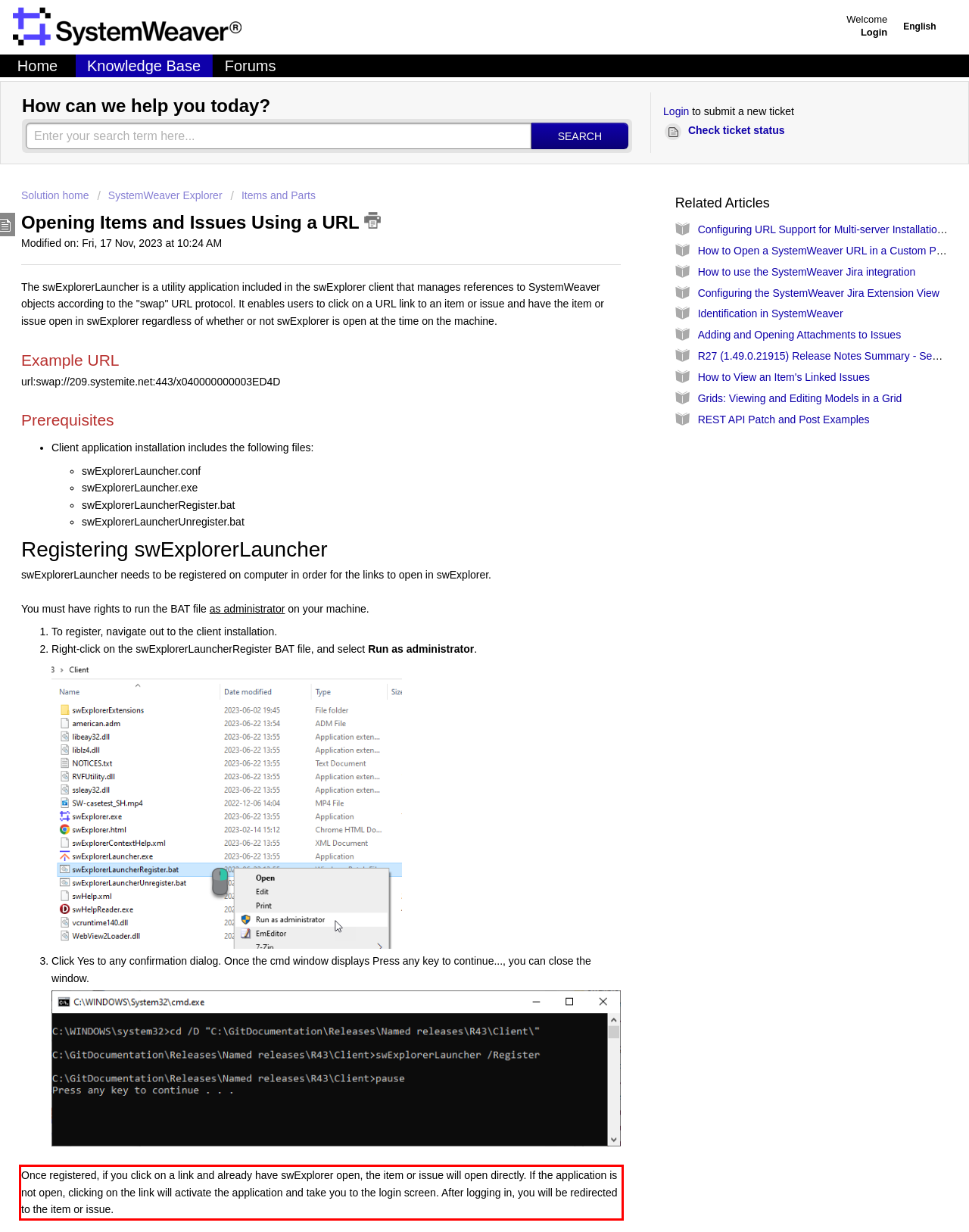Review the screenshot of the webpage and recognize the text inside the red rectangle bounding box. Provide the extracted text content.

Once registered, if you click on a link and already have swExplorer open, the item or issue will open directly. If the application is not open, clicking on the link will activate the application and take you to the login screen. After logging in, you will be redirected to the item or issue.